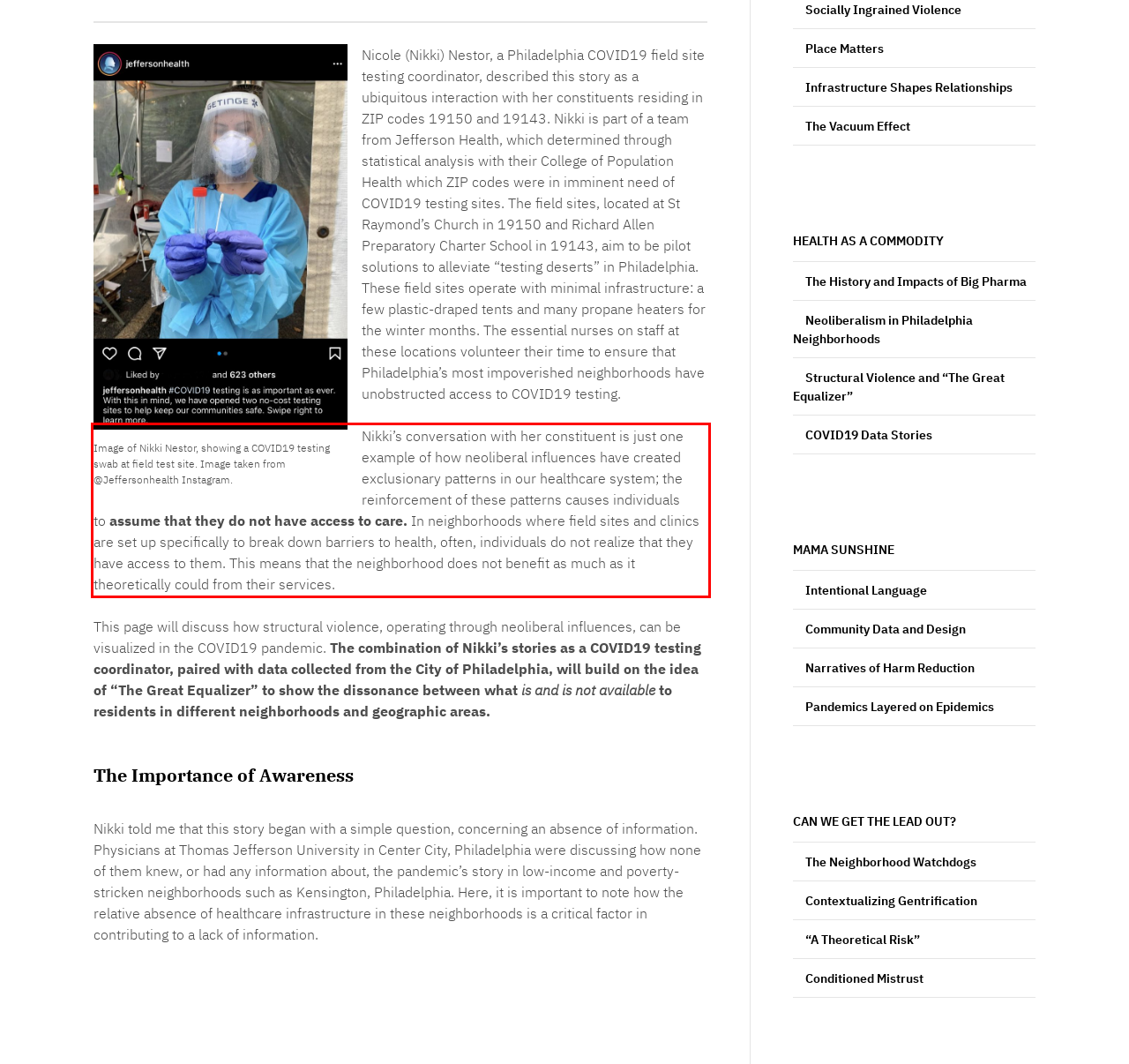Look at the webpage screenshot and recognize the text inside the red bounding box.

Nikki’s conversation with her constituent is just one example of how neoliberal influences have created exclusionary patterns in our healthcare system; the reinforcement of these patterns causes individuals to assume that they do not have access to care. In neighborhoods where field sites and clinics are set up specifically to break down barriers to health, often, individuals do not realize that they have access to them. This means that the neighborhood does not benefit as much as it theoretically could from their services.